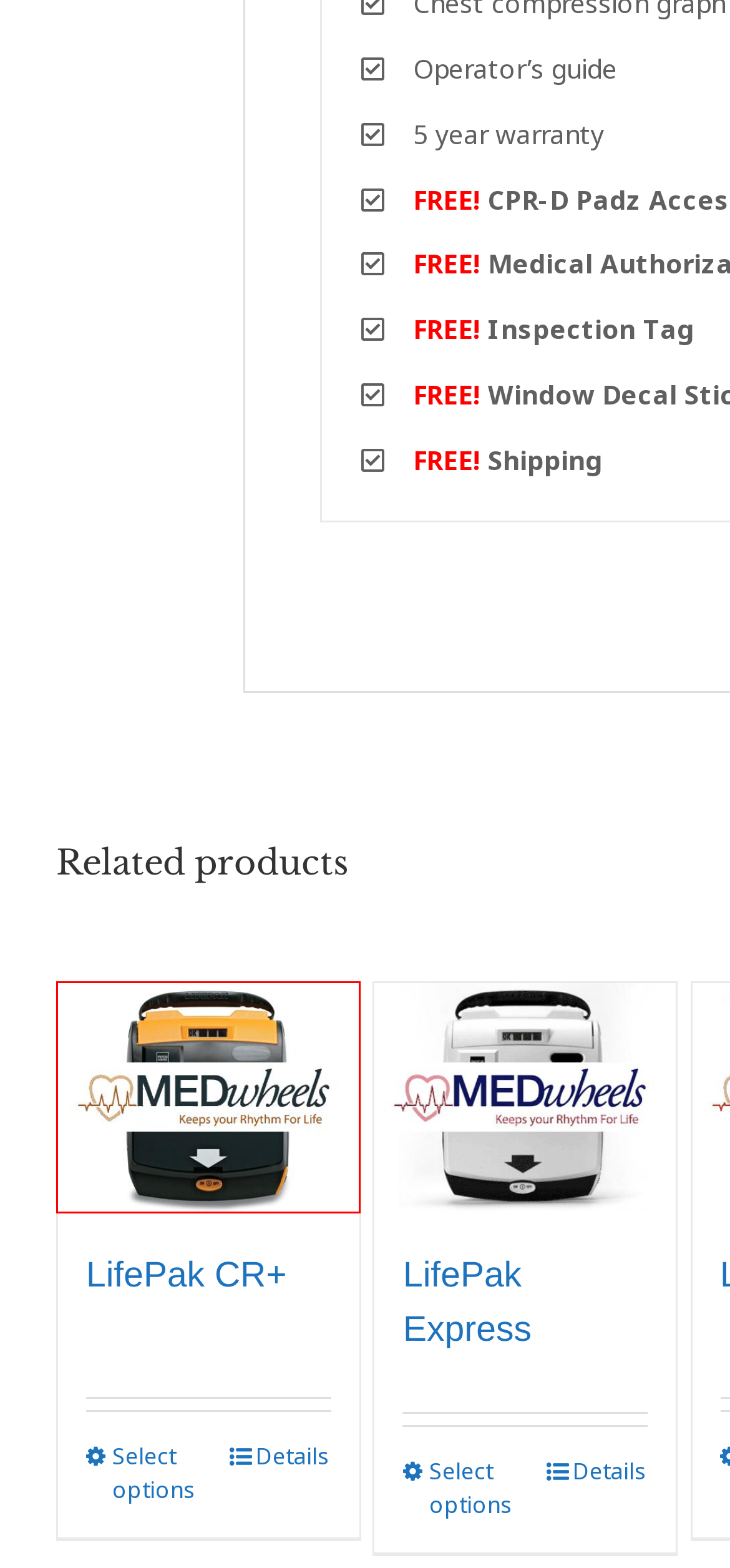Look at the screenshot of a webpage with a red bounding box and select the webpage description that best corresponds to the new page after clicking the element in the red box. Here are the options:
A. TRAINING – MEDwheels Inc.
B. LifePak CR+ – MEDwheels Inc.
C. Our Manufacturers – MEDwheels Inc.
D. LifePak Express – MEDwheels Inc.
E. Cart – MEDwheels Inc.
F. LifePak 1000 – MEDwheels Inc.
G. Our Providers – MEDwheels Inc.
H. ABOUT – MEDwheels Inc.

B